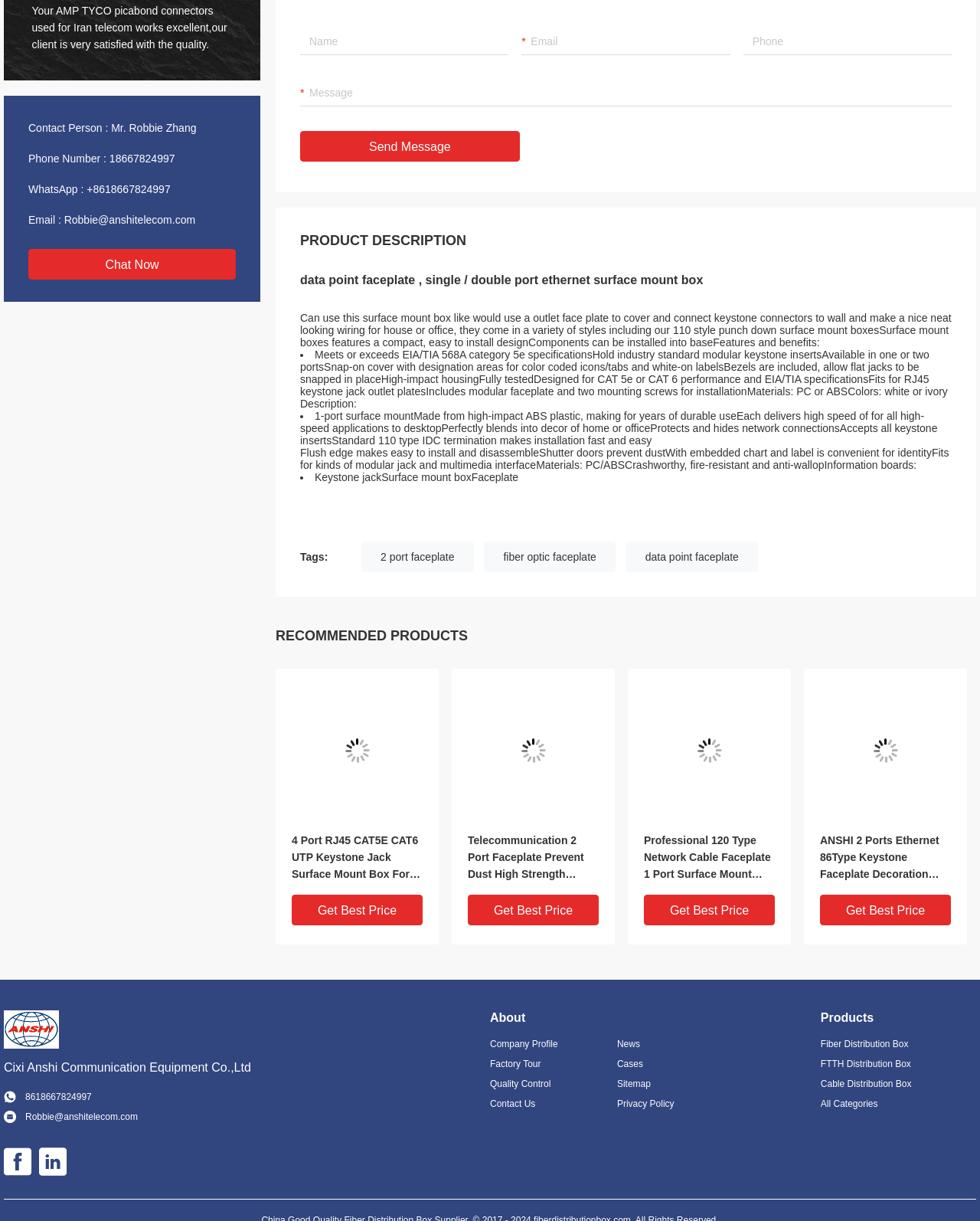What is the product description?
Relying on the image, give a concise answer in one word or a brief phrase.

data point faceplate, single / double port ethernet surface mount box